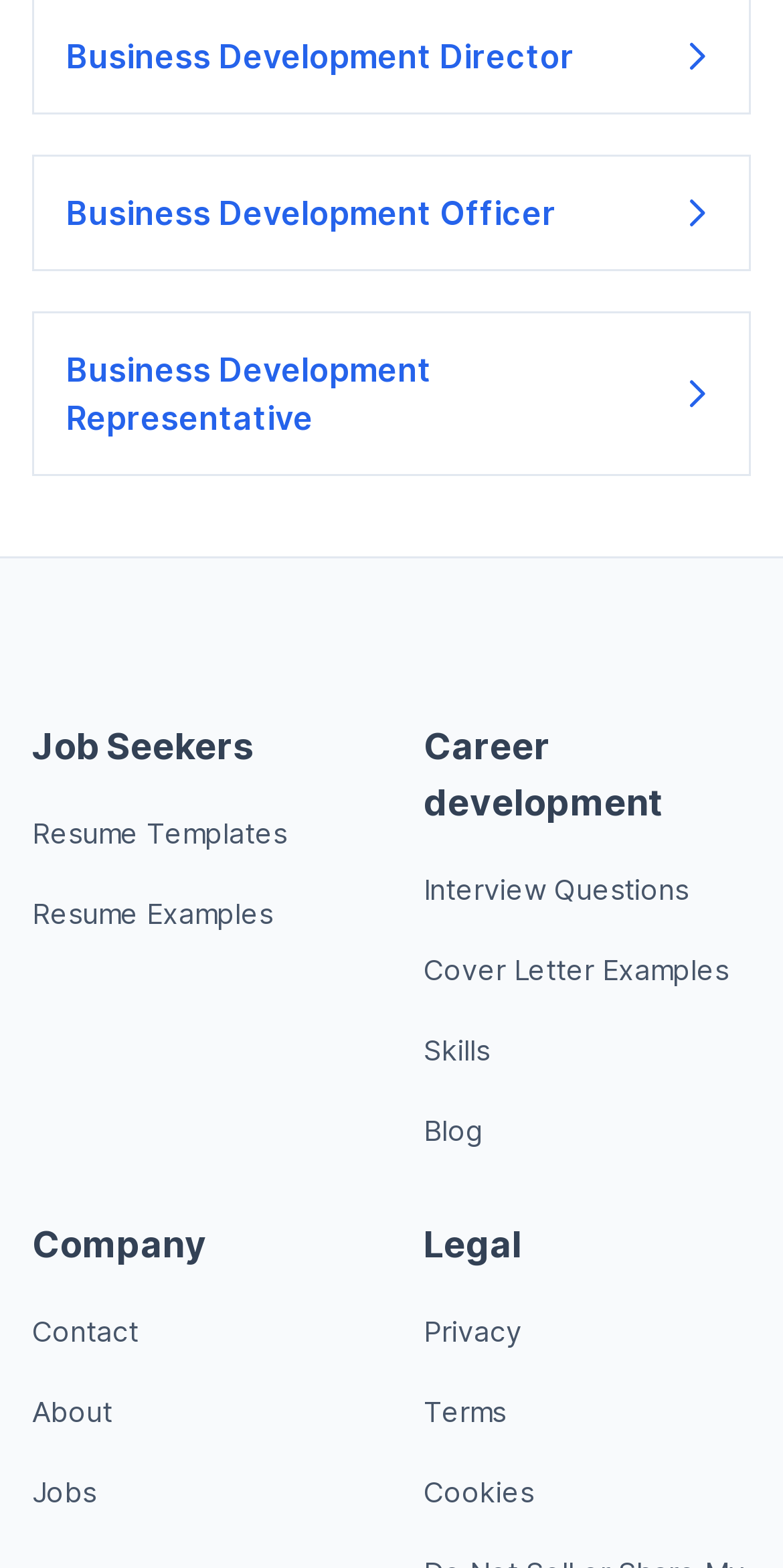Identify the bounding box for the UI element described as: "Cookies". Ensure the coordinates are four float numbers between 0 and 1, formatted as [left, top, right, bottom].

[0.541, 0.941, 0.682, 0.962]